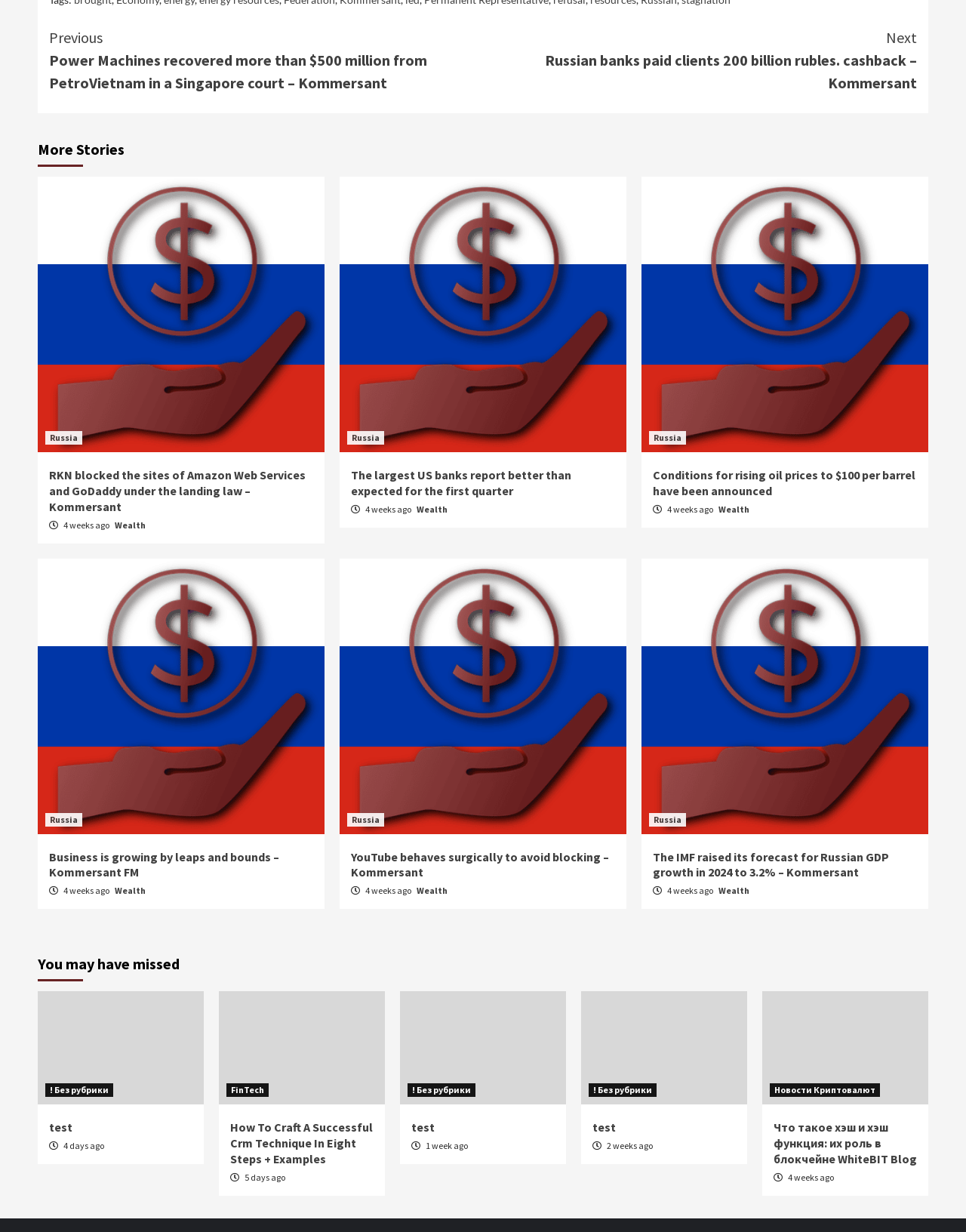How many articles are in the 'You may have missed' section?
Please give a detailed and elaborate answer to the question.

This answer can be obtained by looking at the figure elements and their corresponding figcaption elements in the 'You may have missed' section, which contains three articles.